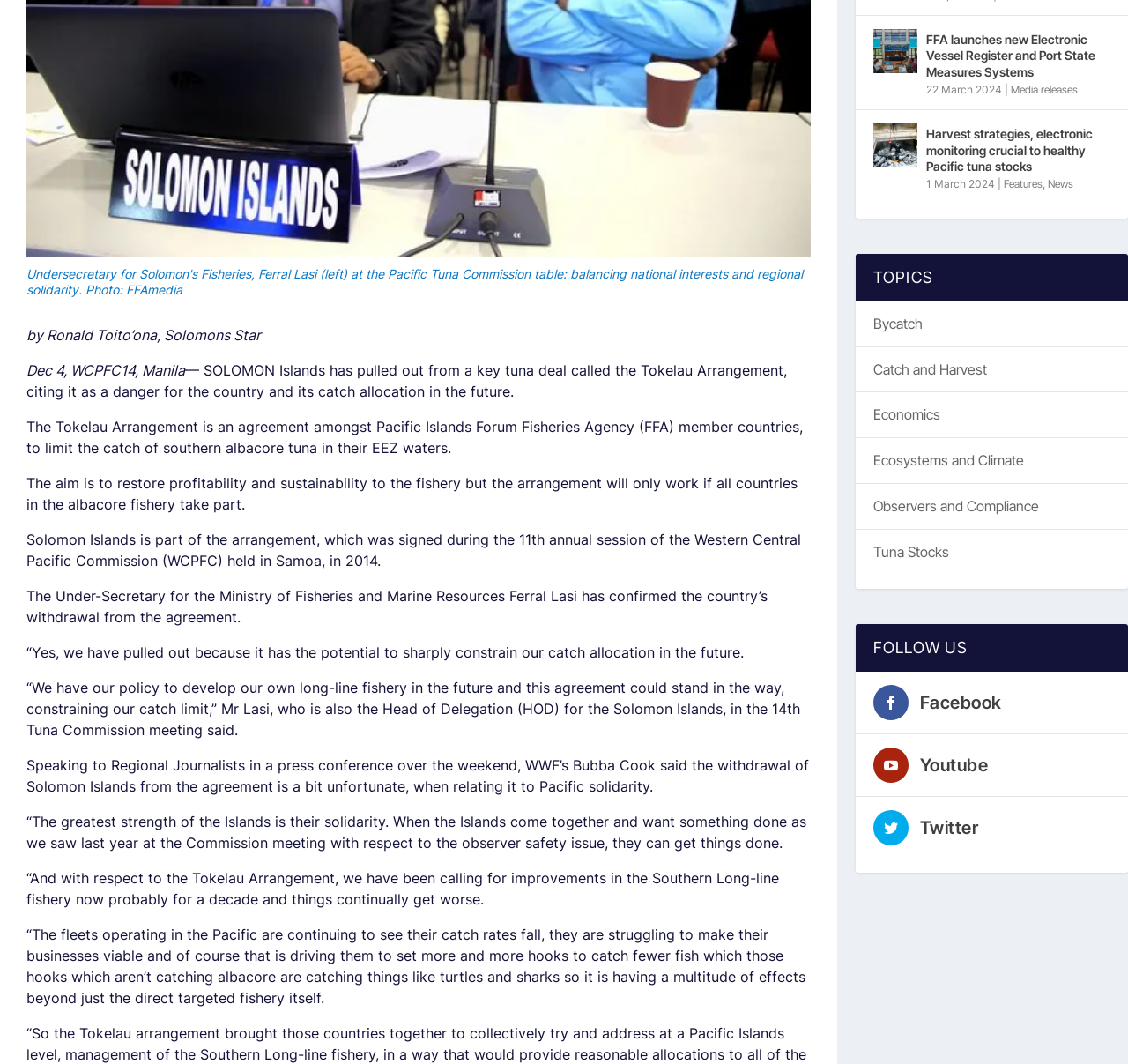Predict the bounding box of the UI element based on the description: "Ecosystems and Climate". The coordinates should be four float numbers between 0 and 1, formatted as [left, top, right, bottom].

[0.774, 0.425, 0.908, 0.441]